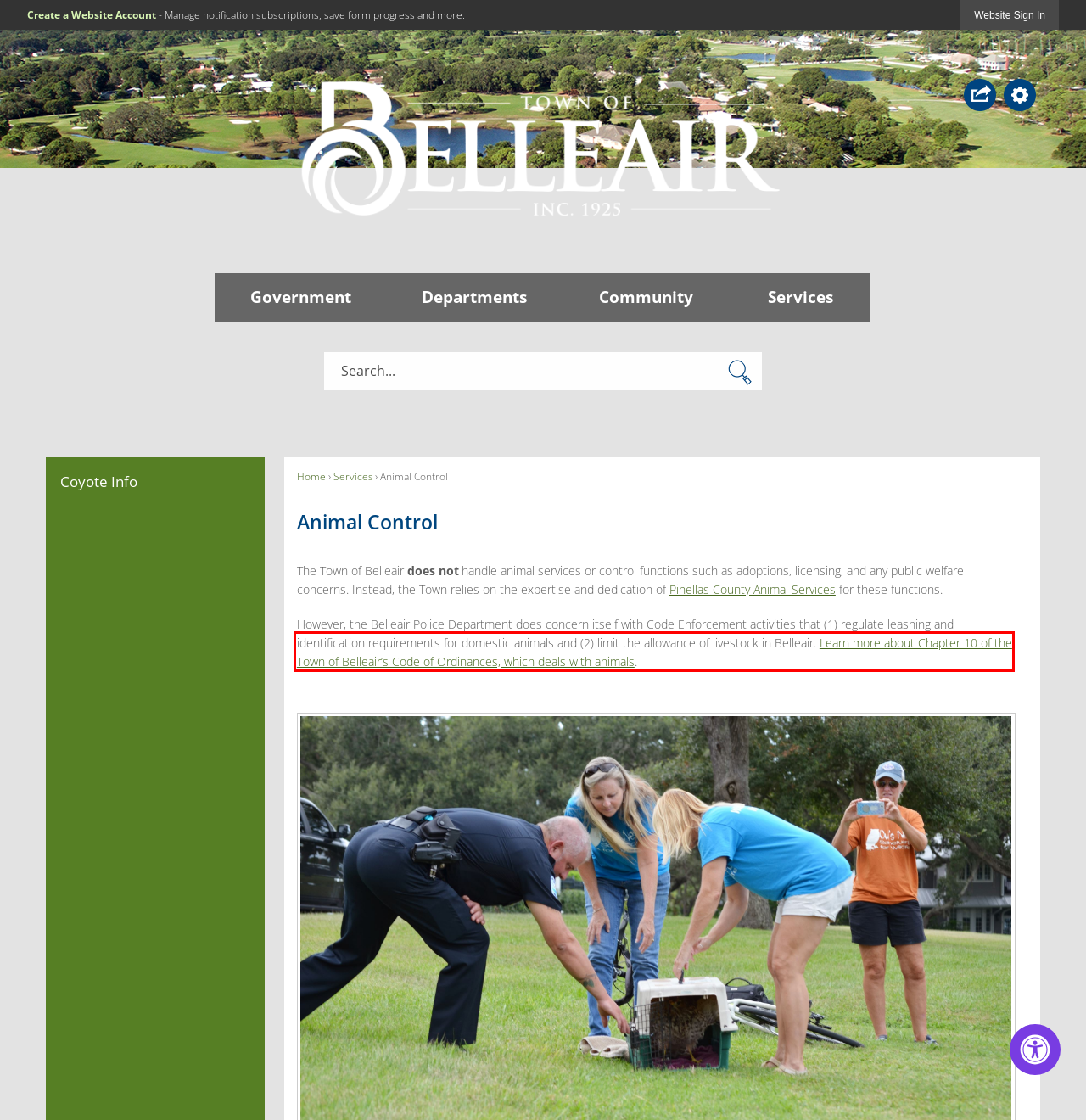Observe the screenshot of a webpage with a red bounding box around an element. Identify the webpage description that best fits the new page after the element inside the bounding box is clicked. The candidates are:
A. County Pet Licenses / Tags - Pinellas County
B. Animal Services Department - Pinellas County
C. Home - BelleairParksandRecreation.com
D. Sexual Predator and Offender Tracking (SPOT) -
E. Staff Directory • Belleair, FL • CivicEngage
F. Municode Library
G. Largo Fire Rescue
H. CivicPlus | THE Modern Civic Experience Platform

F